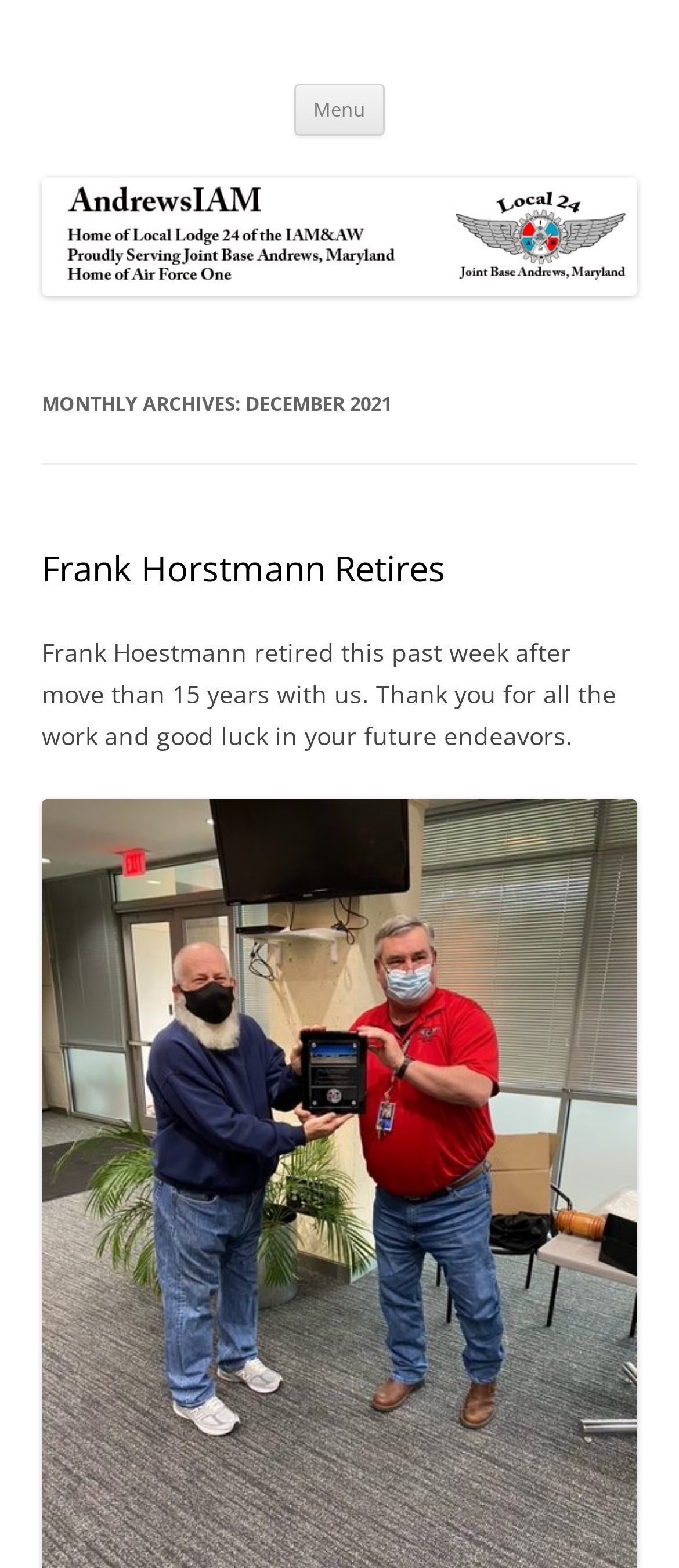Please determine the bounding box of the UI element that matches this description: Menu. The coordinates should be given as (top-left x, top-left y, bottom-right x, bottom-right y), with all values between 0 and 1.

[0.433, 0.053, 0.567, 0.086]